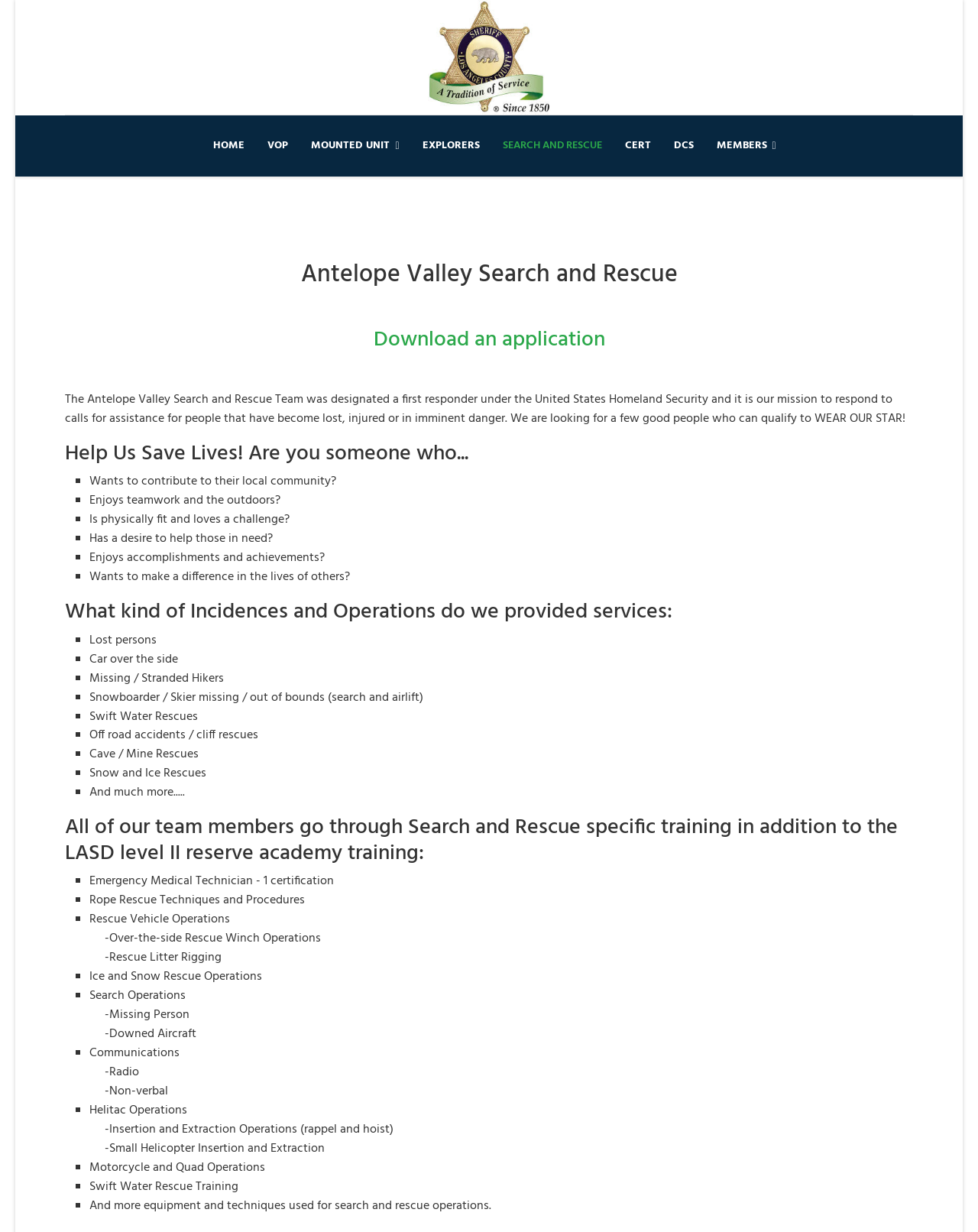Find the bounding box coordinates of the clickable area that will achieve the following instruction: "Download an application".

[0.382, 0.262, 0.618, 0.29]